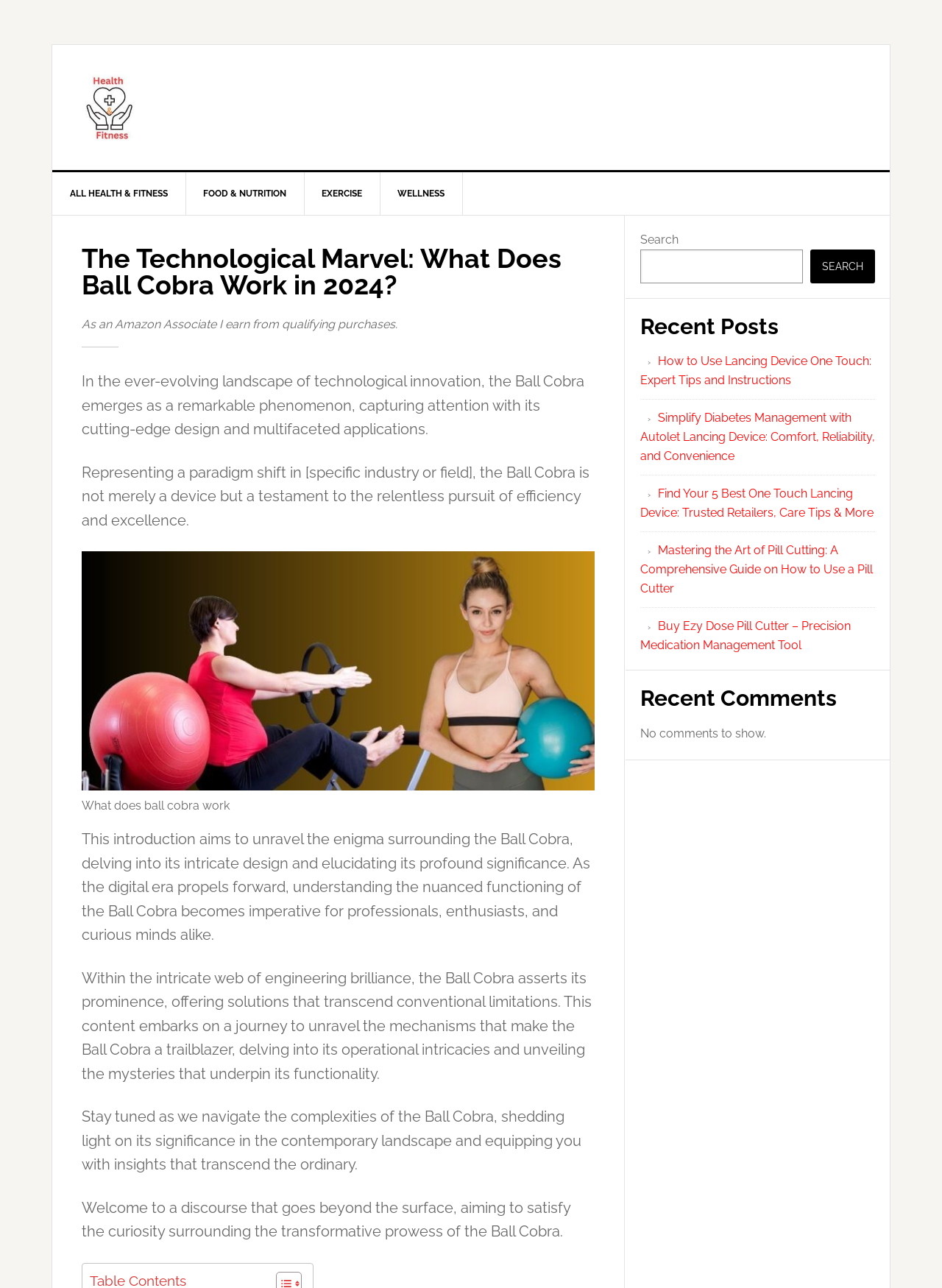Respond to the following question with a brief word or phrase:
What is the message displayed when there are no comments?

No comments to show.